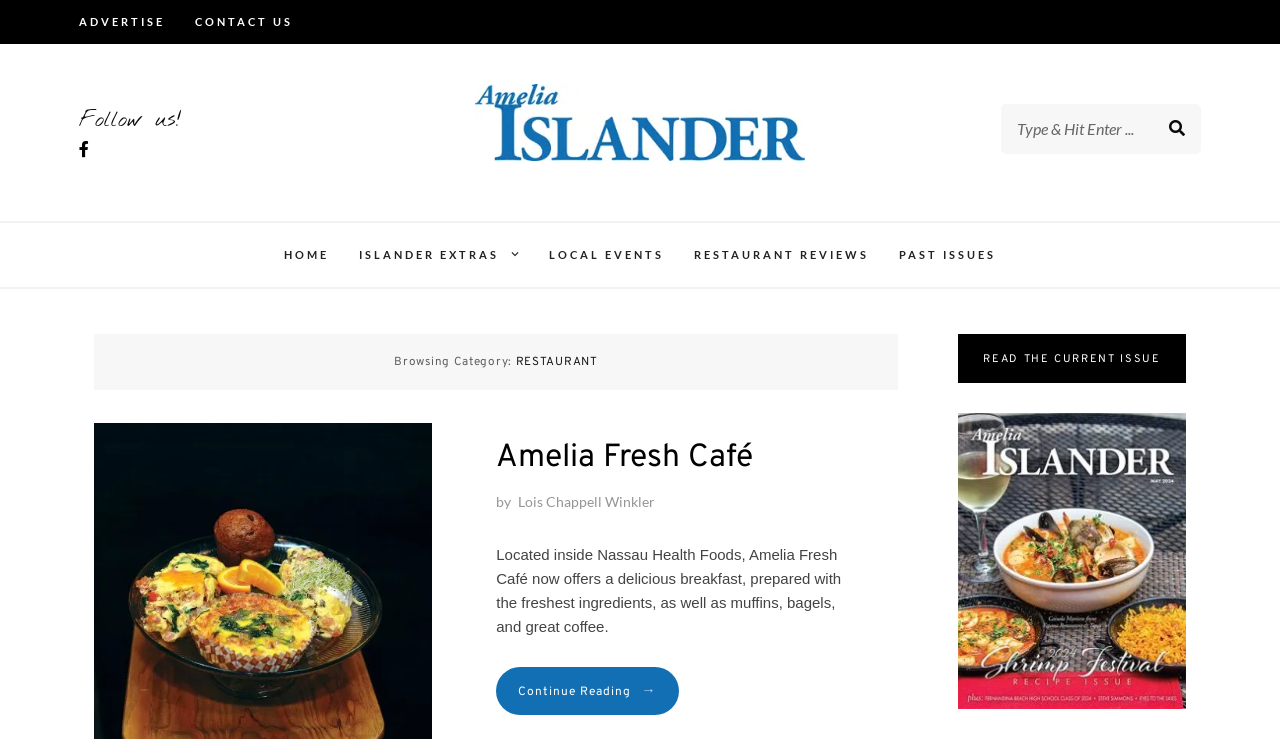Show the bounding box coordinates of the region that should be clicked to follow the instruction: "view popular strains."

None